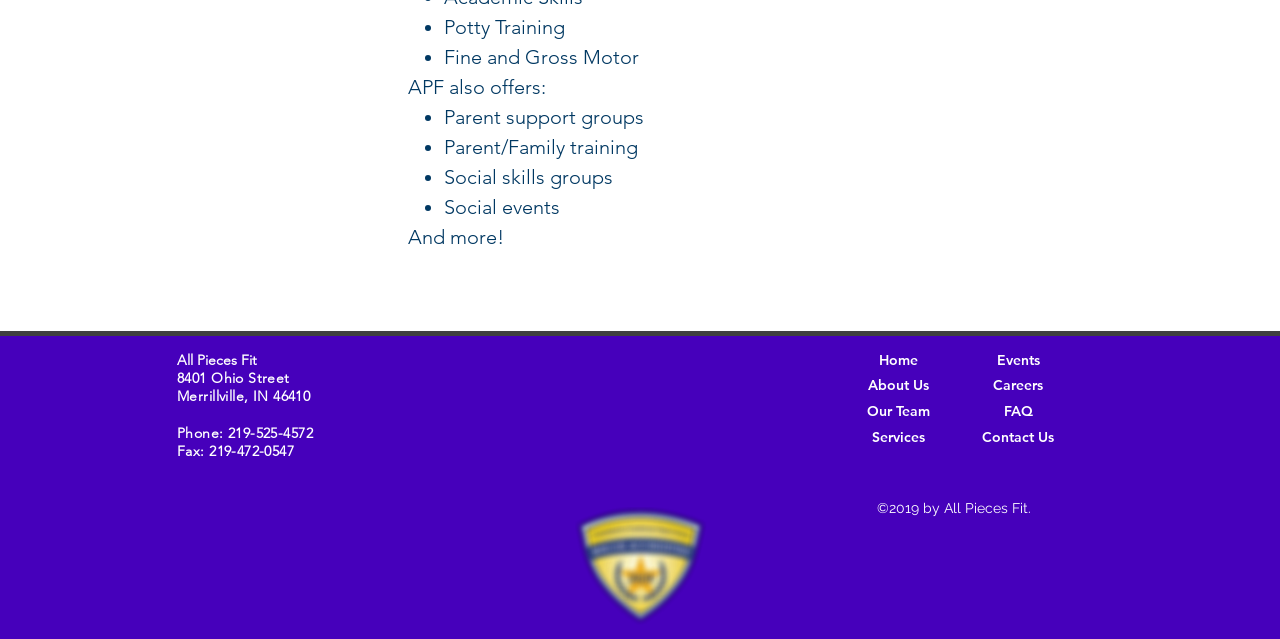Please identify the bounding box coordinates of the clickable element to fulfill the following instruction: "Go to Home". The coordinates should be four float numbers between 0 and 1, i.e., [left, top, right, bottom].

[0.66, 0.549, 0.743, 0.579]